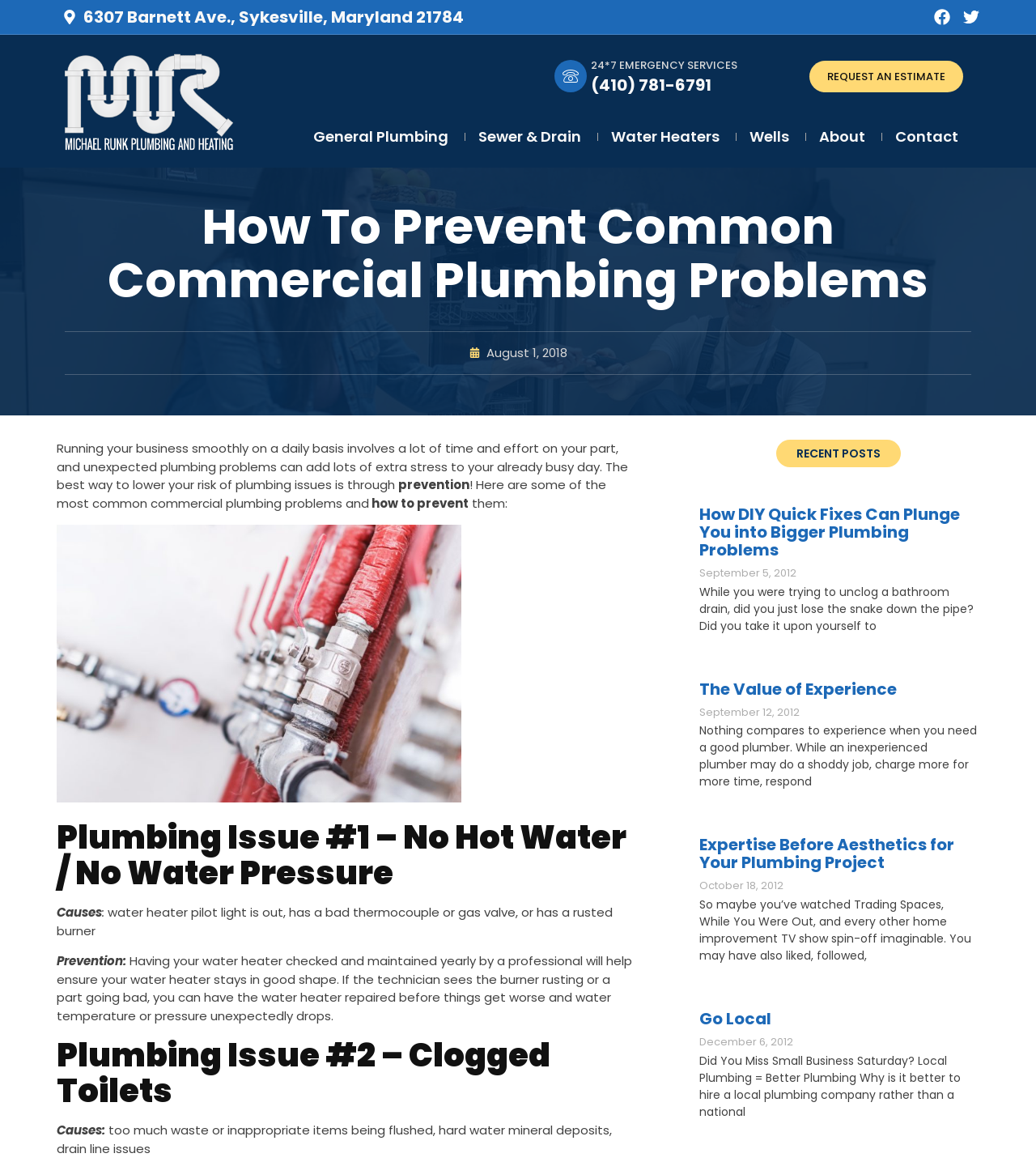From the screenshot, find the bounding box of the UI element matching this description: "The Value of Experience". Supply the bounding box coordinates in the form [left, top, right, bottom], each a float between 0 and 1.

[0.675, 0.583, 0.866, 0.603]